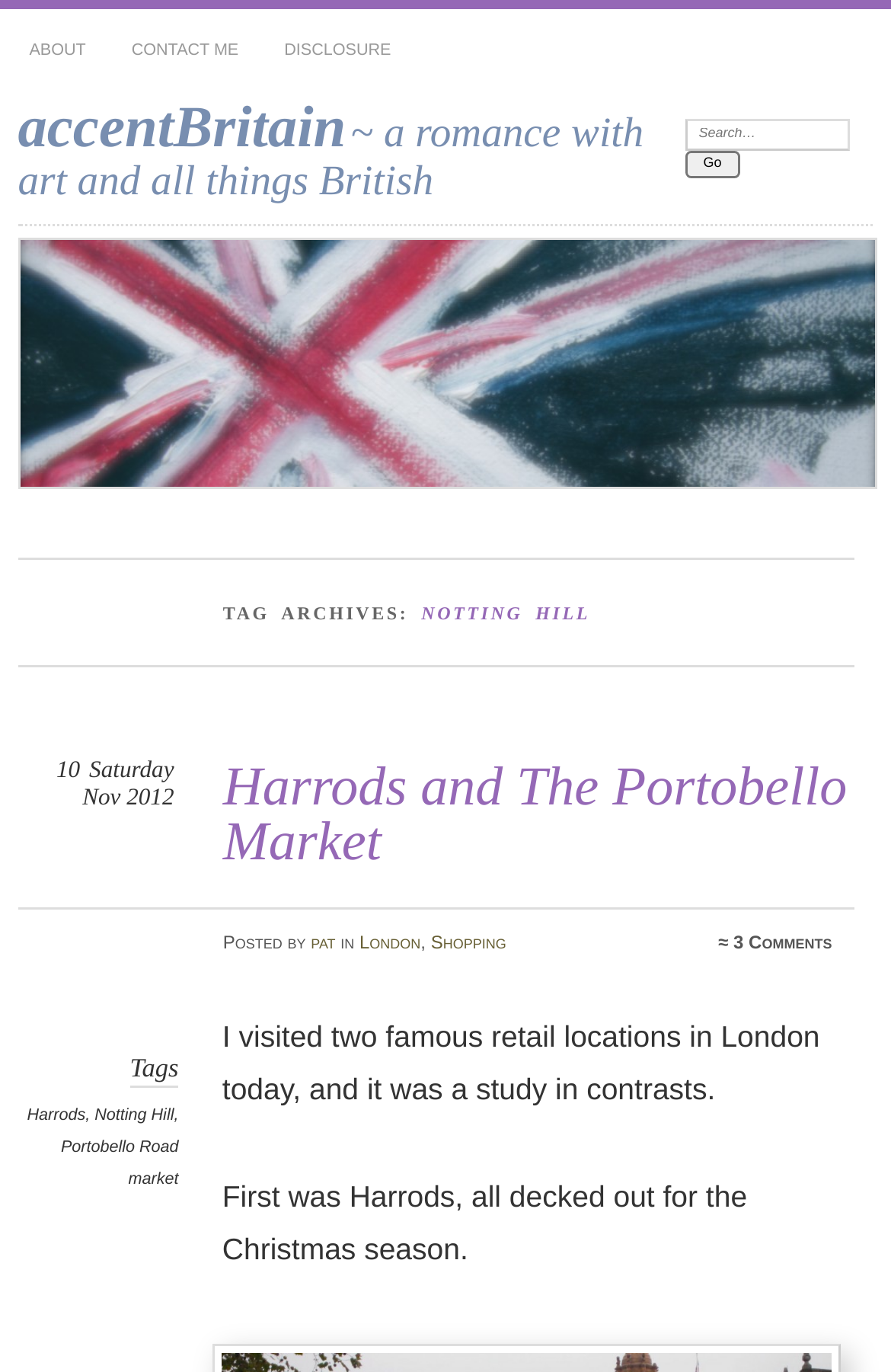Please answer the following question using a single word or phrase: What is the topic of the blog post?

Notting Hill